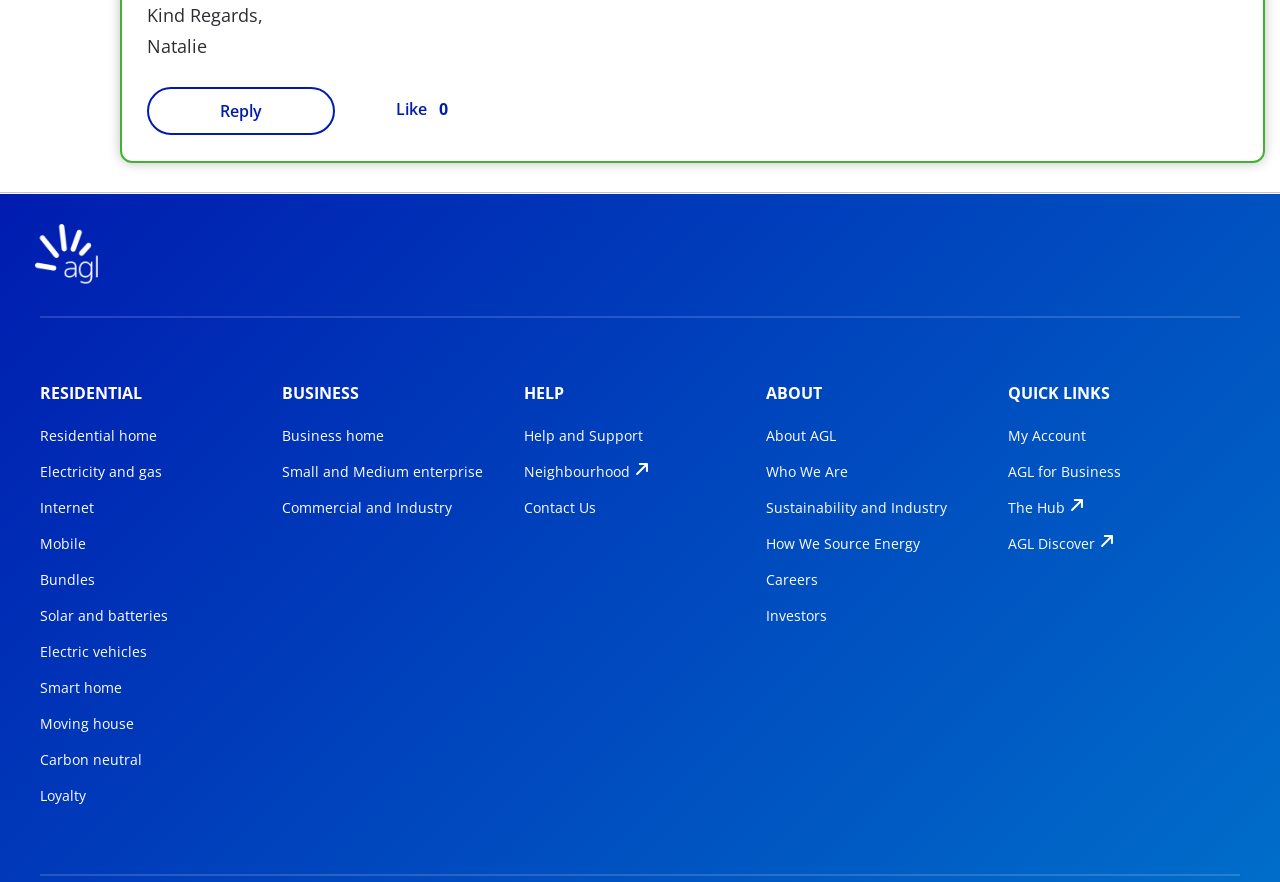Bounding box coordinates are given in the format (top-left x, top-left y, bottom-right x, bottom-right y). All values should be floating point numbers between 0 and 1. Provide the bounding box coordinate for the UI element described as: Carbon neutral

[0.031, 0.85, 0.111, 0.873]